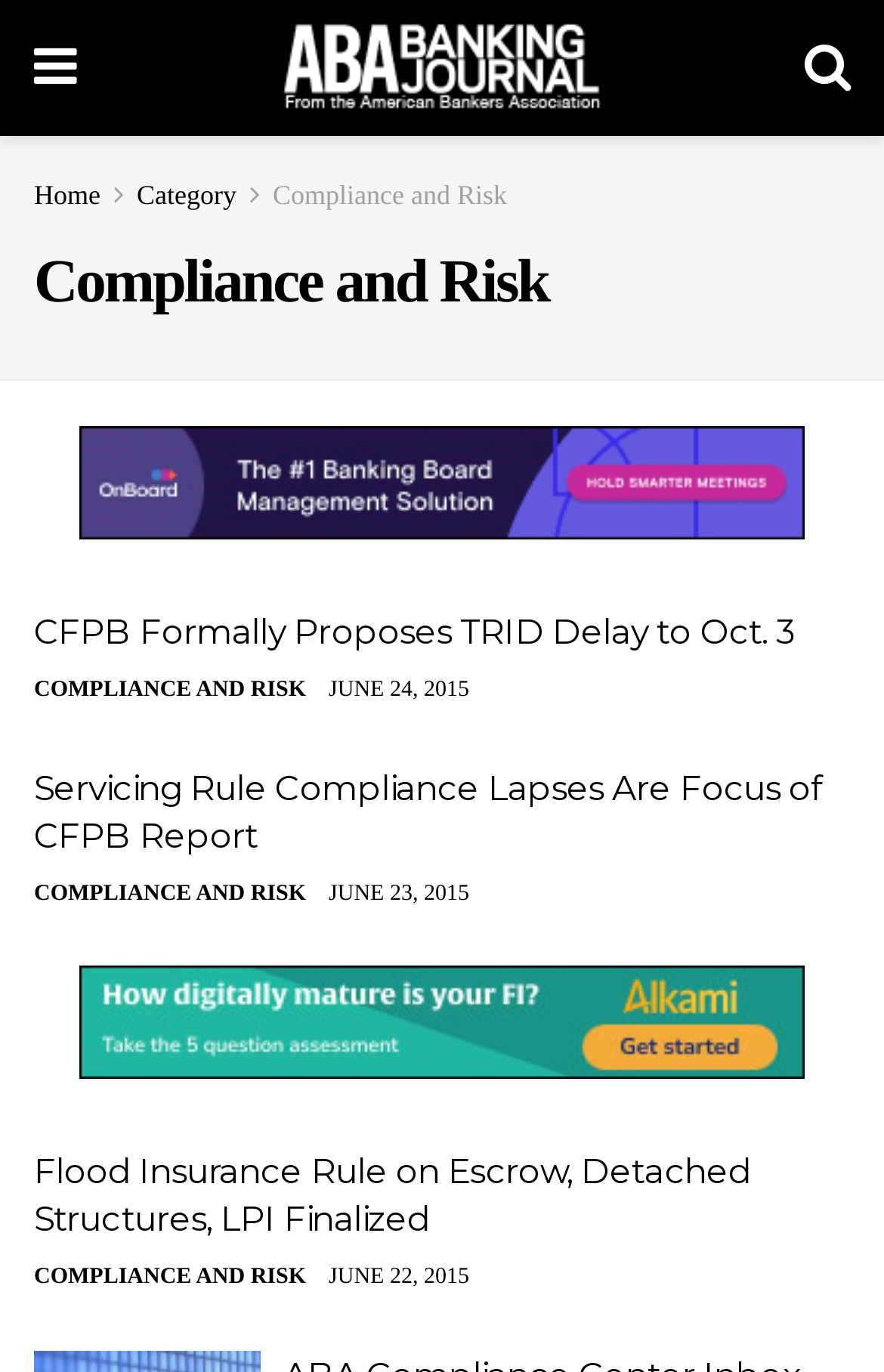Locate the bounding box coordinates of the element that should be clicked to fulfill the instruction: "View the Servicing Rule Compliance Lapses report".

[0.038, 0.557, 0.962, 0.626]